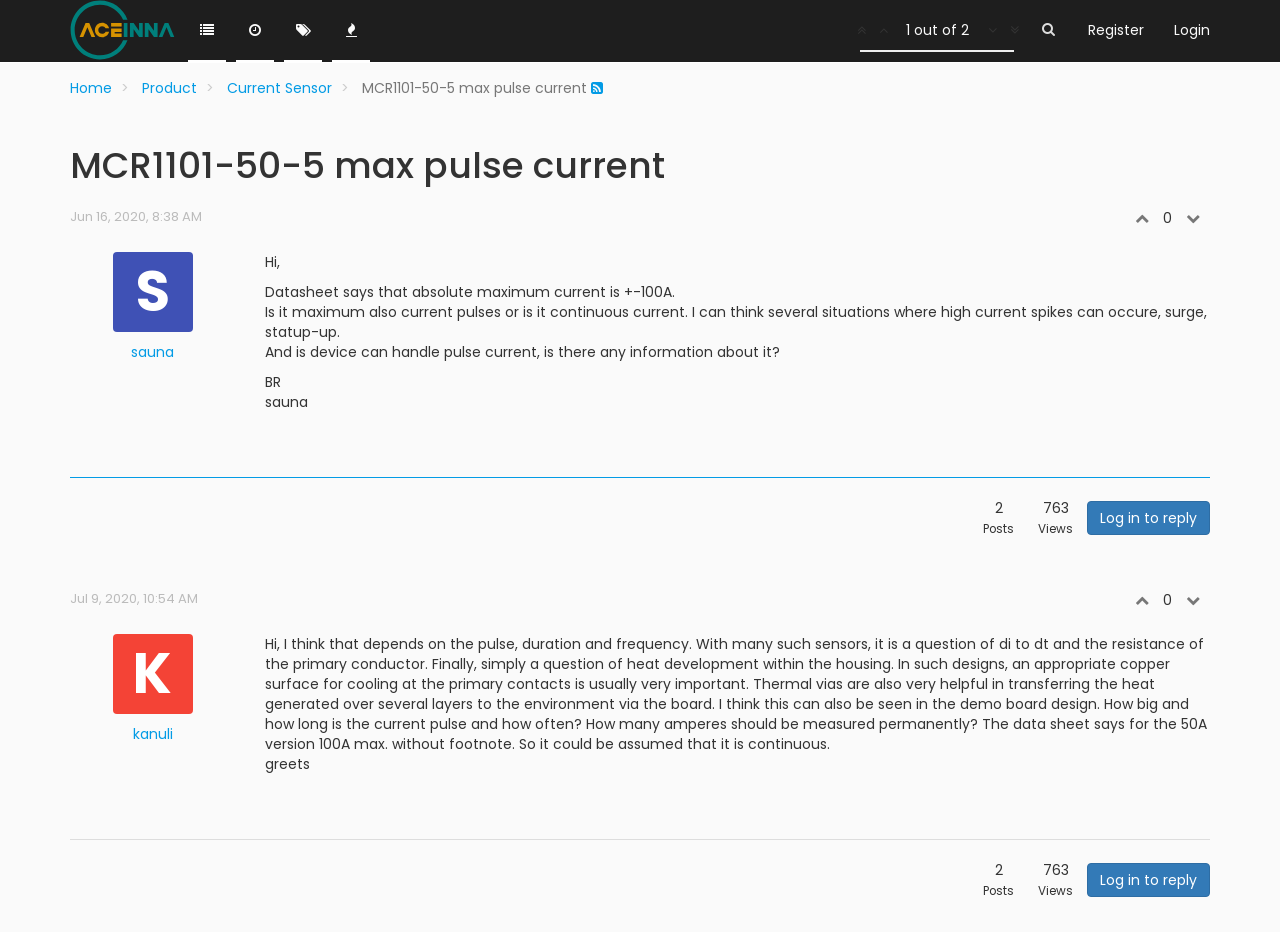Please find the bounding box coordinates of the element's region to be clicked to carry out this instruction: "Reply to the post".

[0.849, 0.537, 0.945, 0.574]